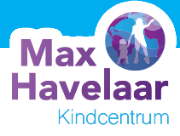Provide a short, one-word or phrase answer to the question below:
What is encircling the text in the logo?

A globe